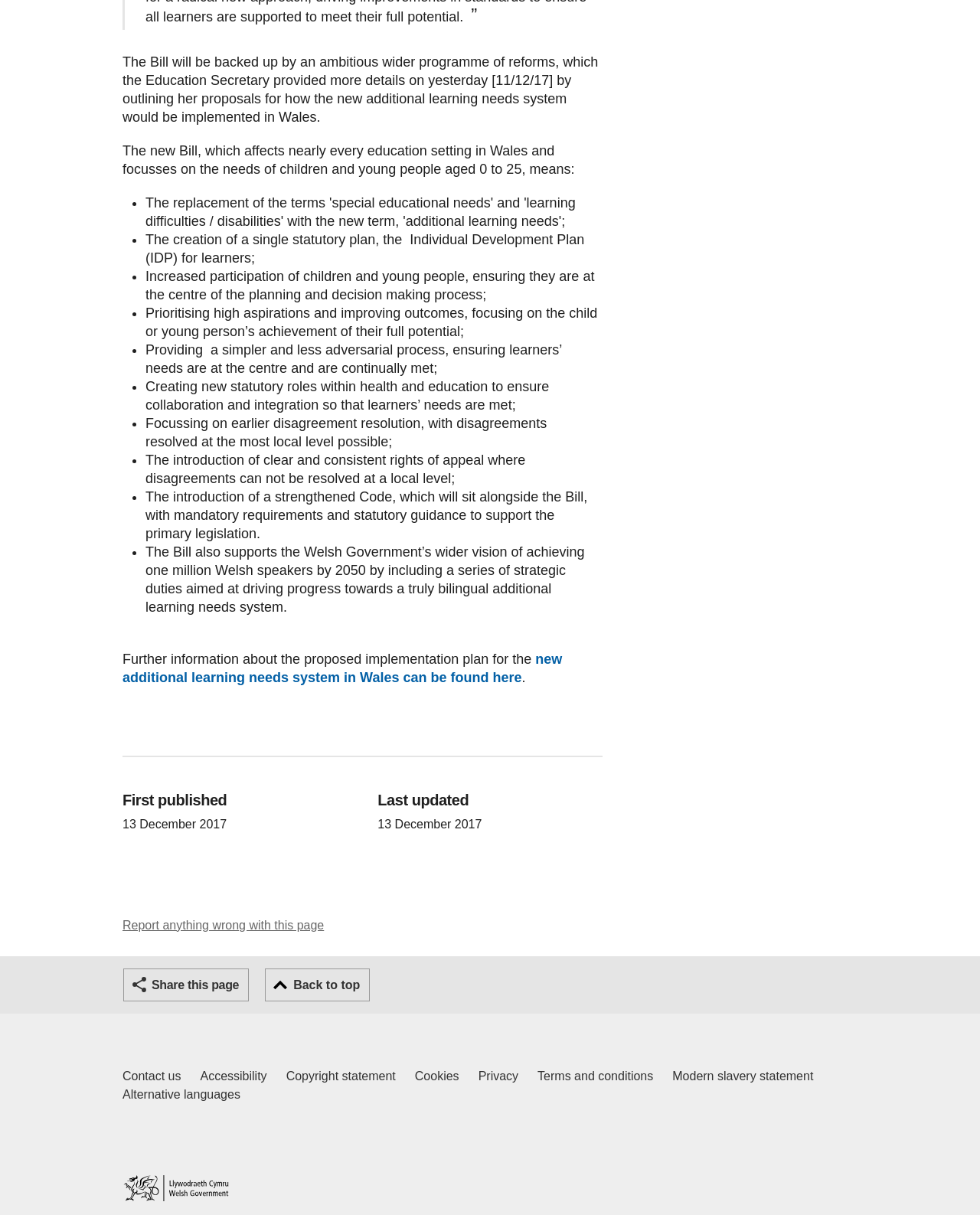Kindly provide the bounding box coordinates of the section you need to click on to fulfill the given instruction: "Click the 'Home' link".

[0.125, 0.967, 0.234, 0.989]